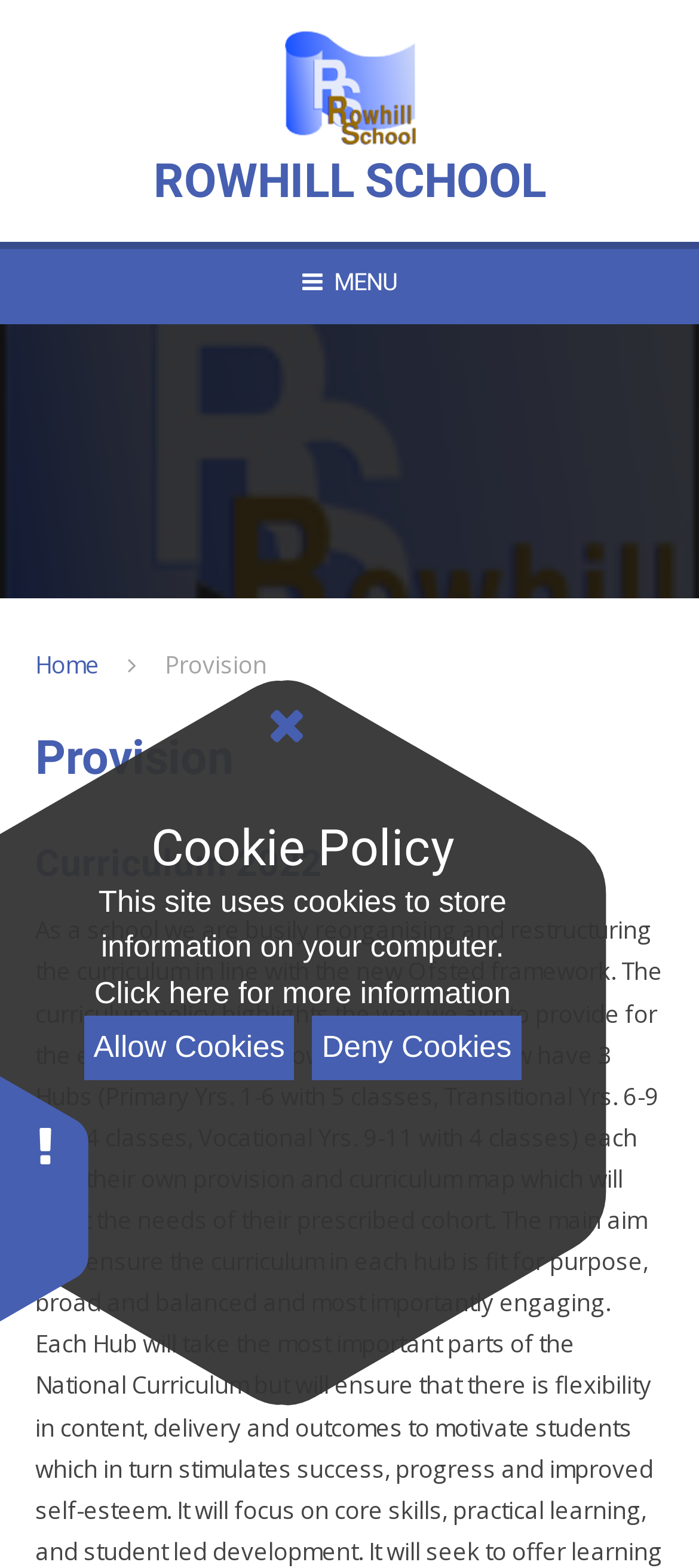What is the function of the button with the icon?
Please provide a detailed answer to the question.

The function of the button with the icon is unknown, as the icon is represented by a Unicode character '' and its purpose is not explicitly stated on the webpage.